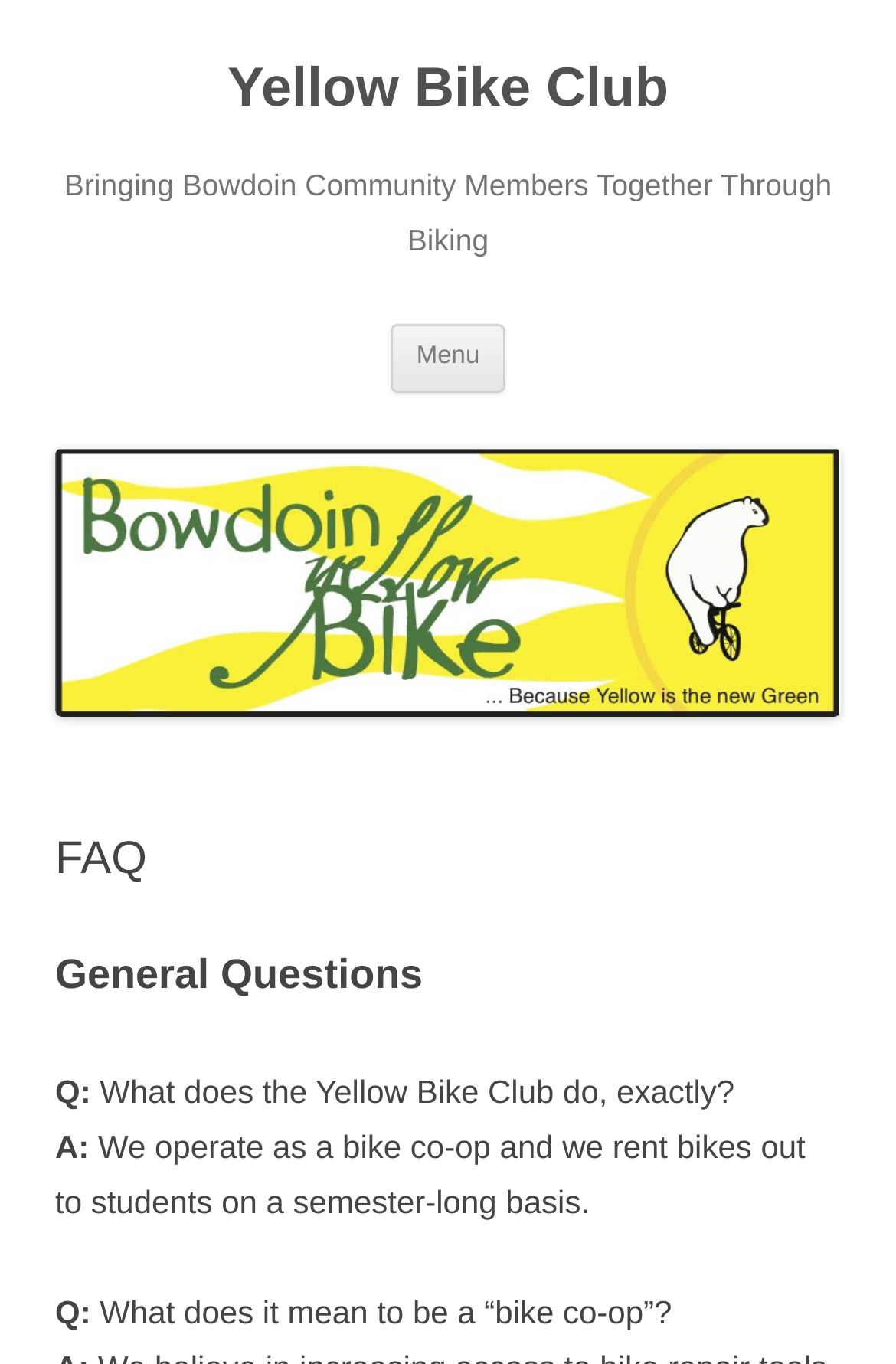Please provide a short answer using a single word or phrase for the question:
What is the purpose of the Yellow Bike Club?

To promote biking